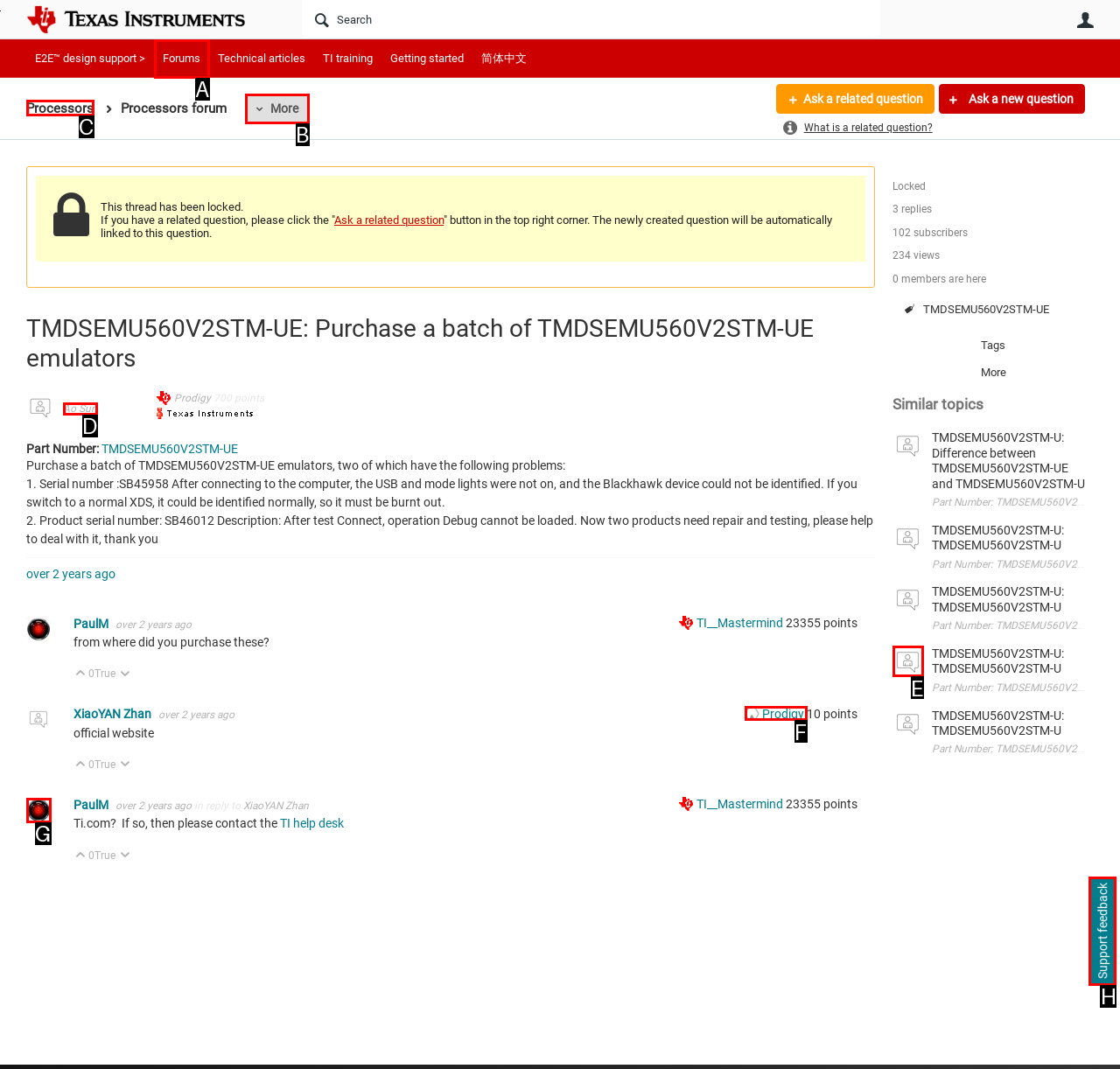Given the description: Prodigy, pick the option that matches best and answer with the corresponding letter directly.

F